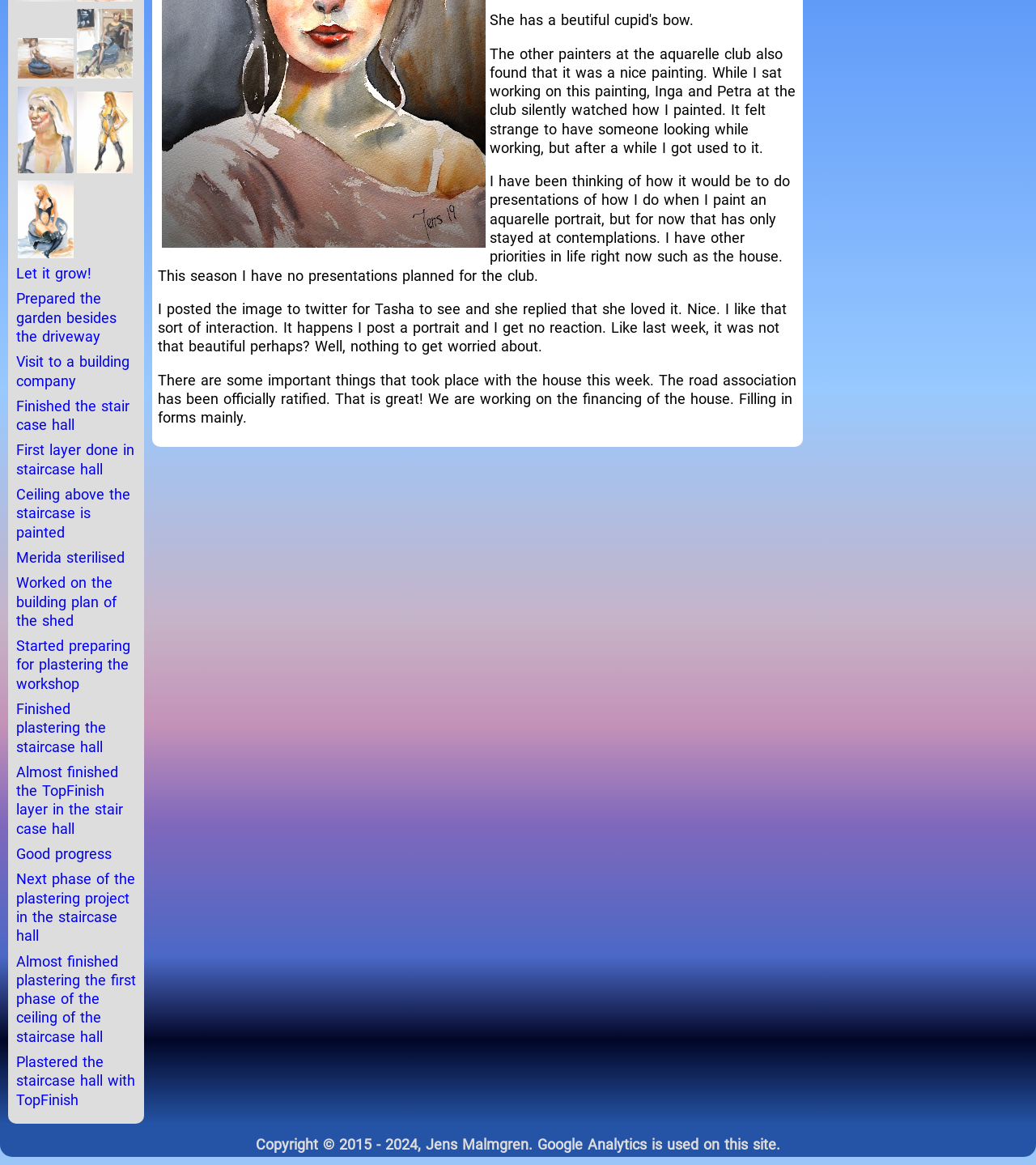Find the bounding box coordinates for the HTML element specified by: "Good progress".

[0.016, 0.725, 0.131, 0.741]